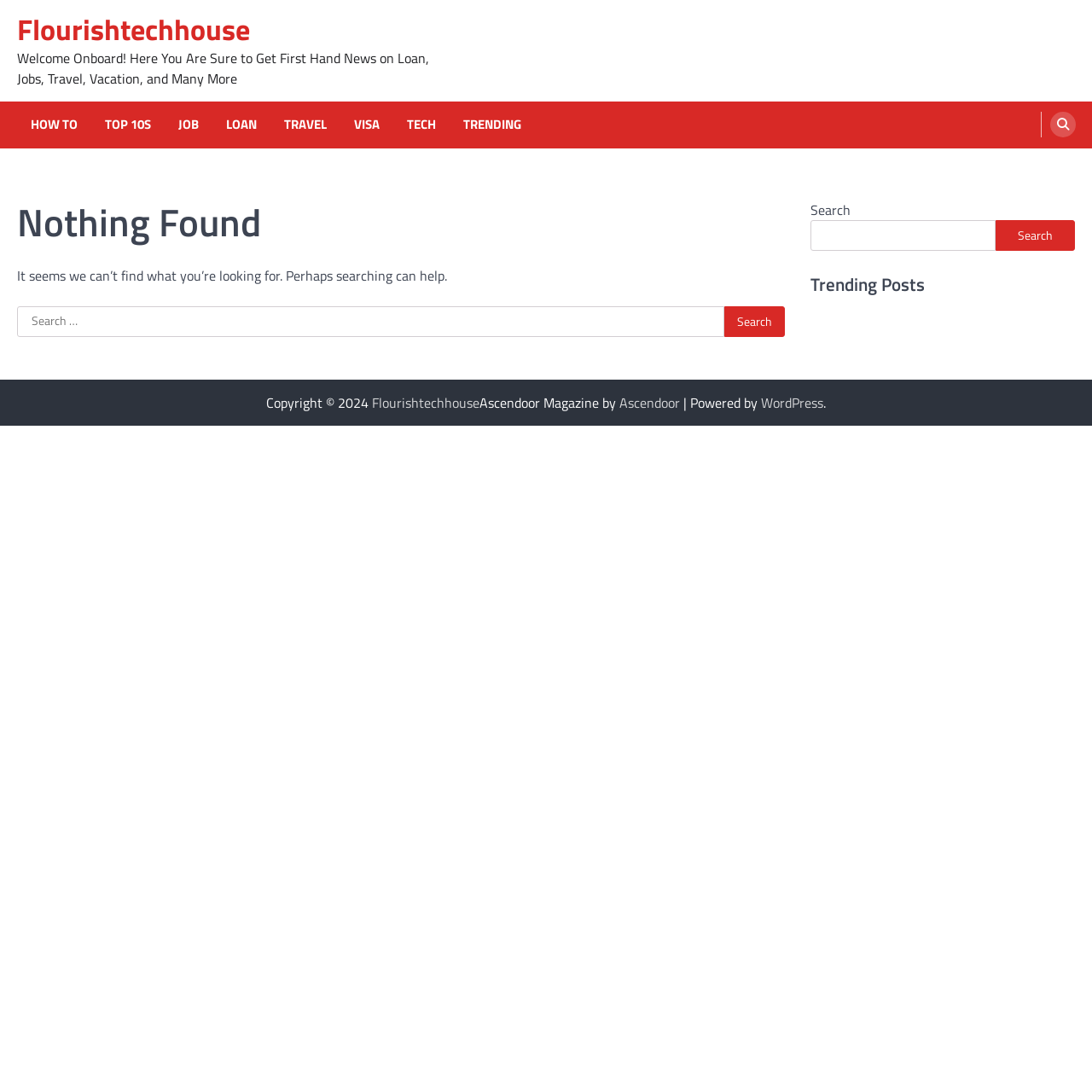Highlight the bounding box of the UI element that corresponds to this description: "Top 10s".

[0.09, 0.105, 0.145, 0.123]